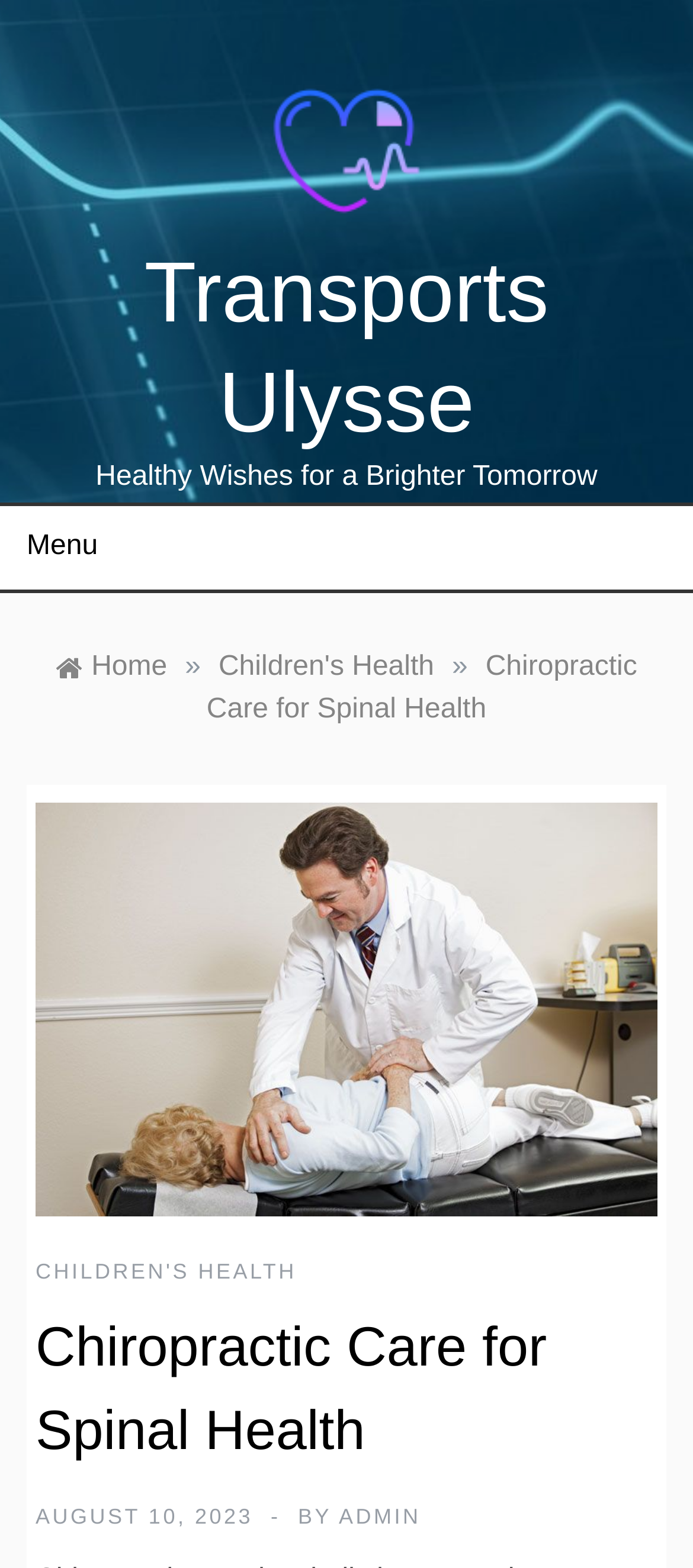Please find the bounding box coordinates of the section that needs to be clicked to achieve this instruction: "visit admin's page".

[0.489, 0.959, 0.607, 0.975]